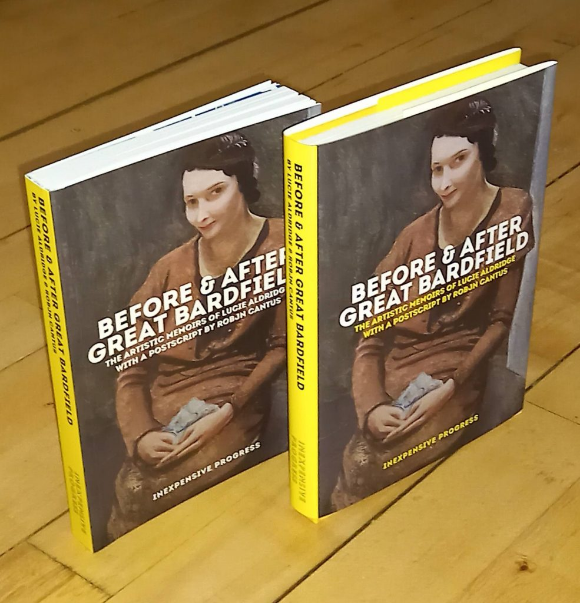Using the information shown in the image, answer the question with as much detail as possible: What is the dominant color of the book's spine?

The caption explicitly states that the spine of the book is 'vividly colored in yellow', which stands out prominently against the muted backdrop of the wood floor.